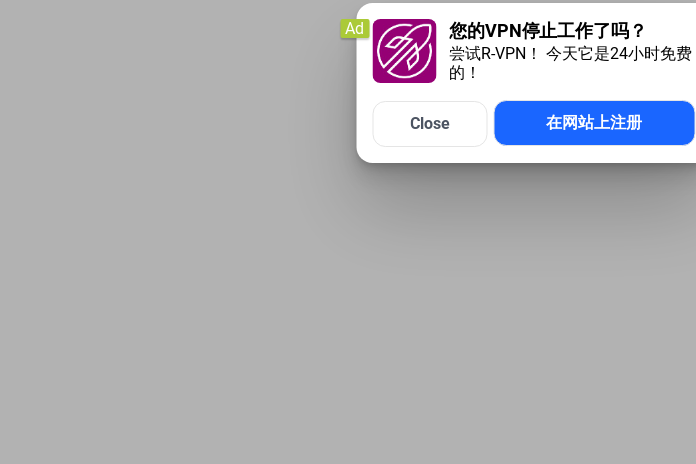Generate an in-depth description of the visual content.

The image shows a pop-up advertisement promoting a VPN service, designed with a purple icon featuring a stylized logo, likely representing the VPN brand. The notification is framed against a subdued gray background, enhancing its visibility. The text within the advertisement is written in Chinese, asking the user if their VPN has stopped working, accompanied by an encouragement to try R-VPN for a free 24-hour trial. 

There are two buttons at the bottom: one labeled "Close," providing an option to dismiss the ad, and another in blue that prompts users to register on the website. This pop-up likely aims to capture user attention and drive engagement for the VPN service.